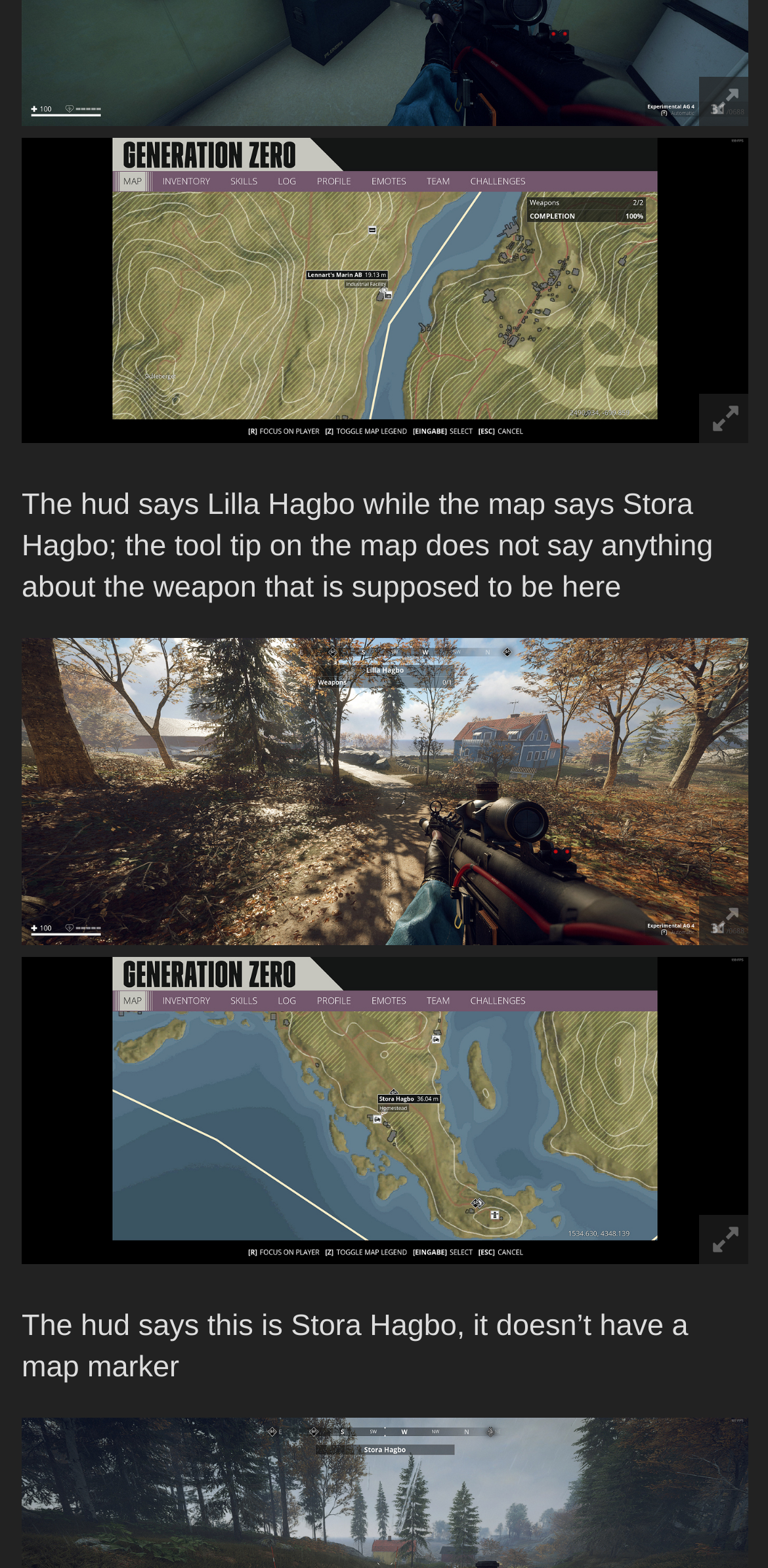What is the name of the location mentioned in the first screenshot?
Use the image to answer the question with a single word or phrase.

Lilla Hagbo